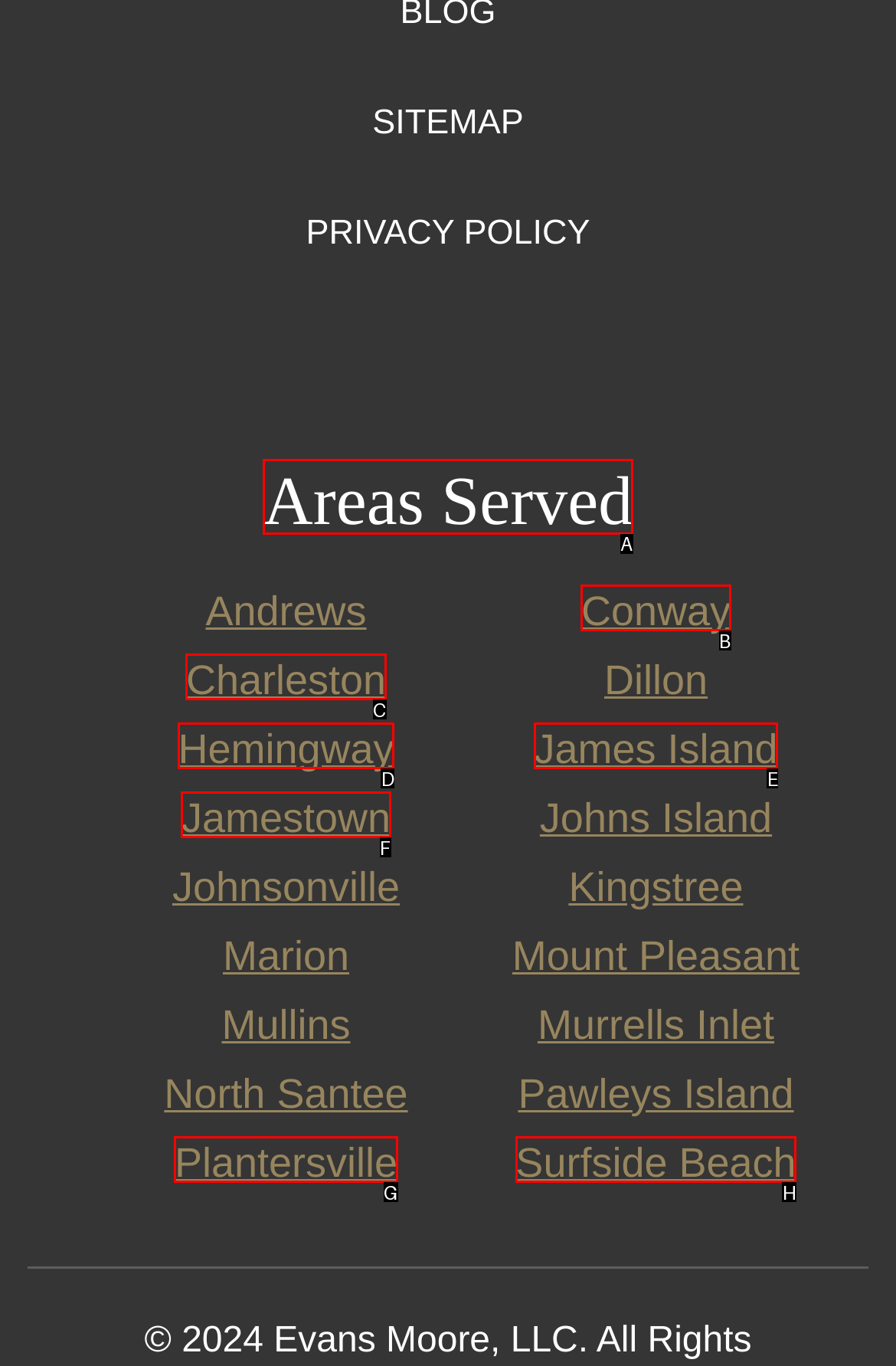Which UI element should you click on to achieve the following task: View areas served? Provide the letter of the correct option.

A